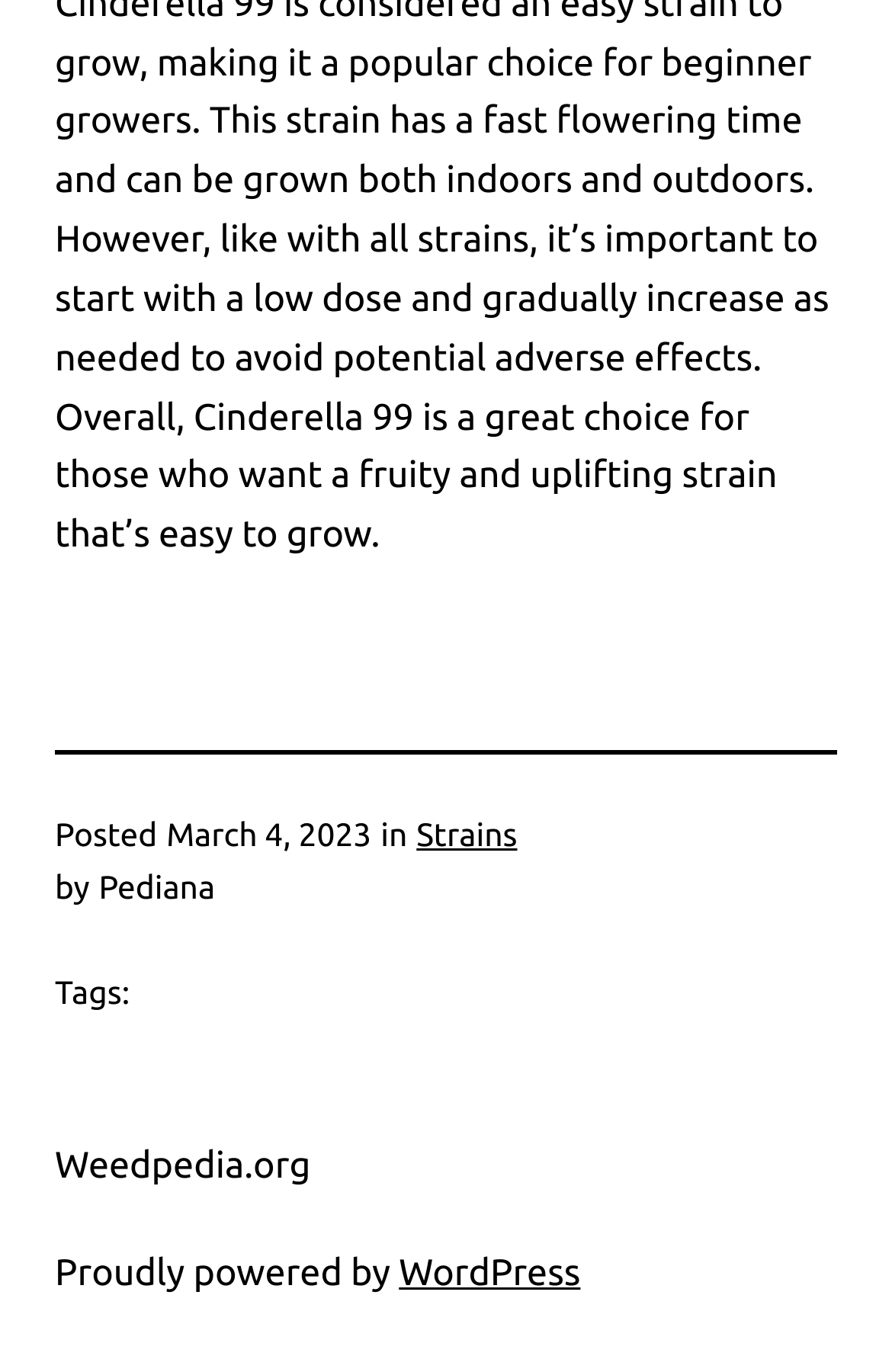Predict the bounding box for the UI component with the following description: "Strains".

[0.467, 0.595, 0.58, 0.622]